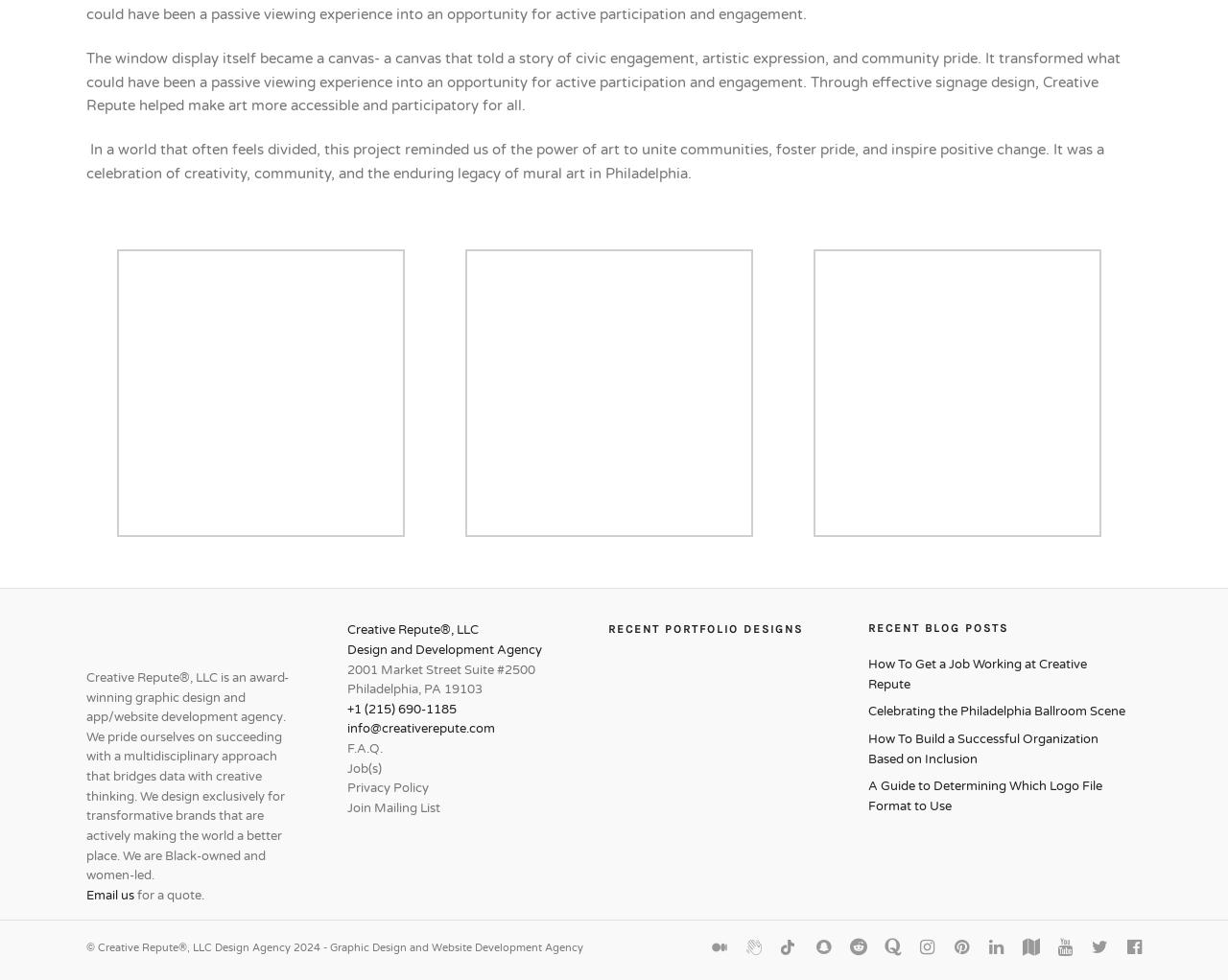How many recent blog posts are shown?
Examine the screenshot and reply with a single word or phrase.

4